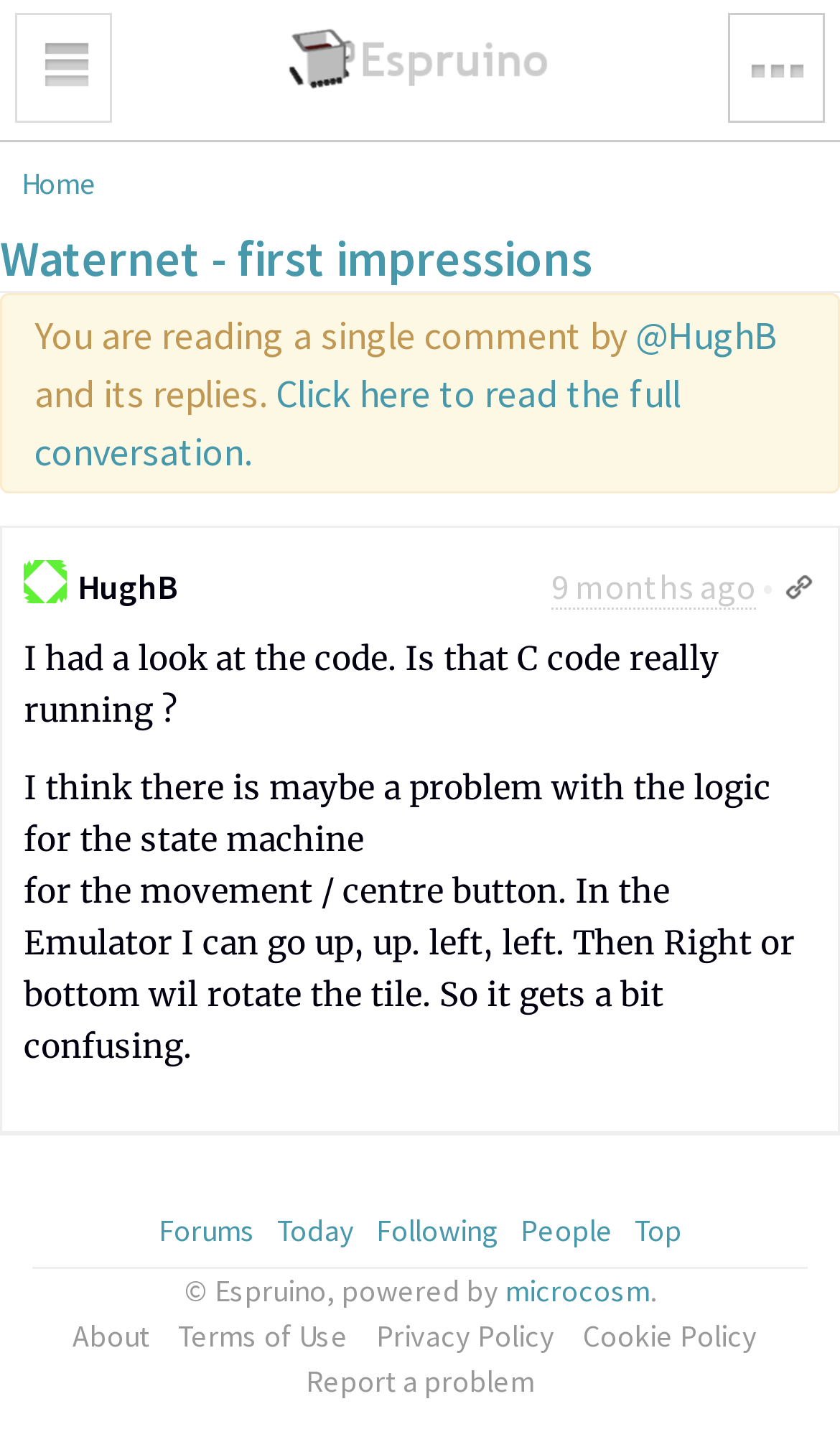Provide a one-word or one-phrase answer to the question:
What is the purpose of the button 'Toggle navigation'?

To toggle navigation